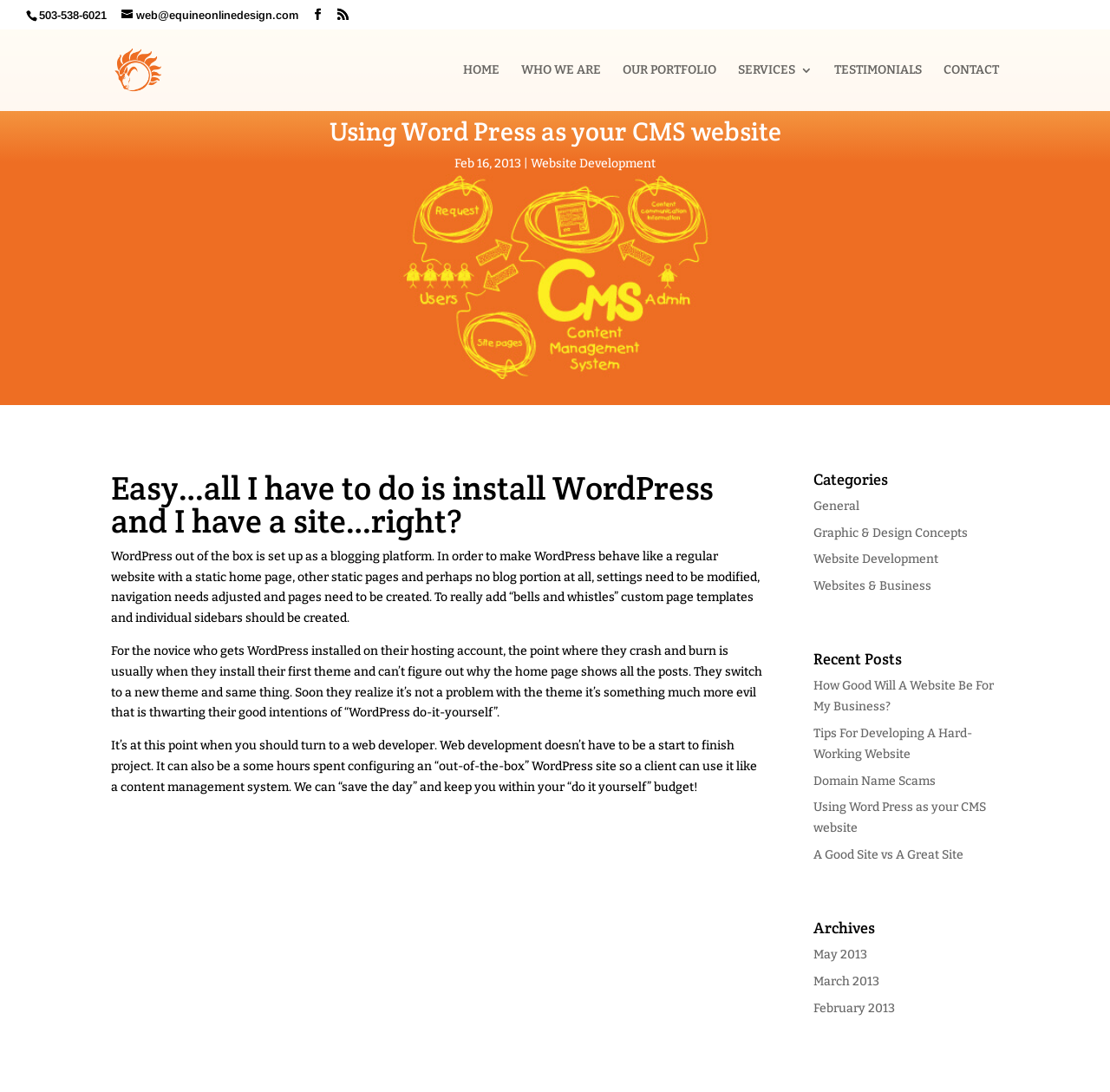What is the date of the first blog post?
Please provide a detailed and thorough answer to the question.

I found the date of the first blog post by looking at the static text element with the content 'Feb 16, 2013' located near the top of the webpage.